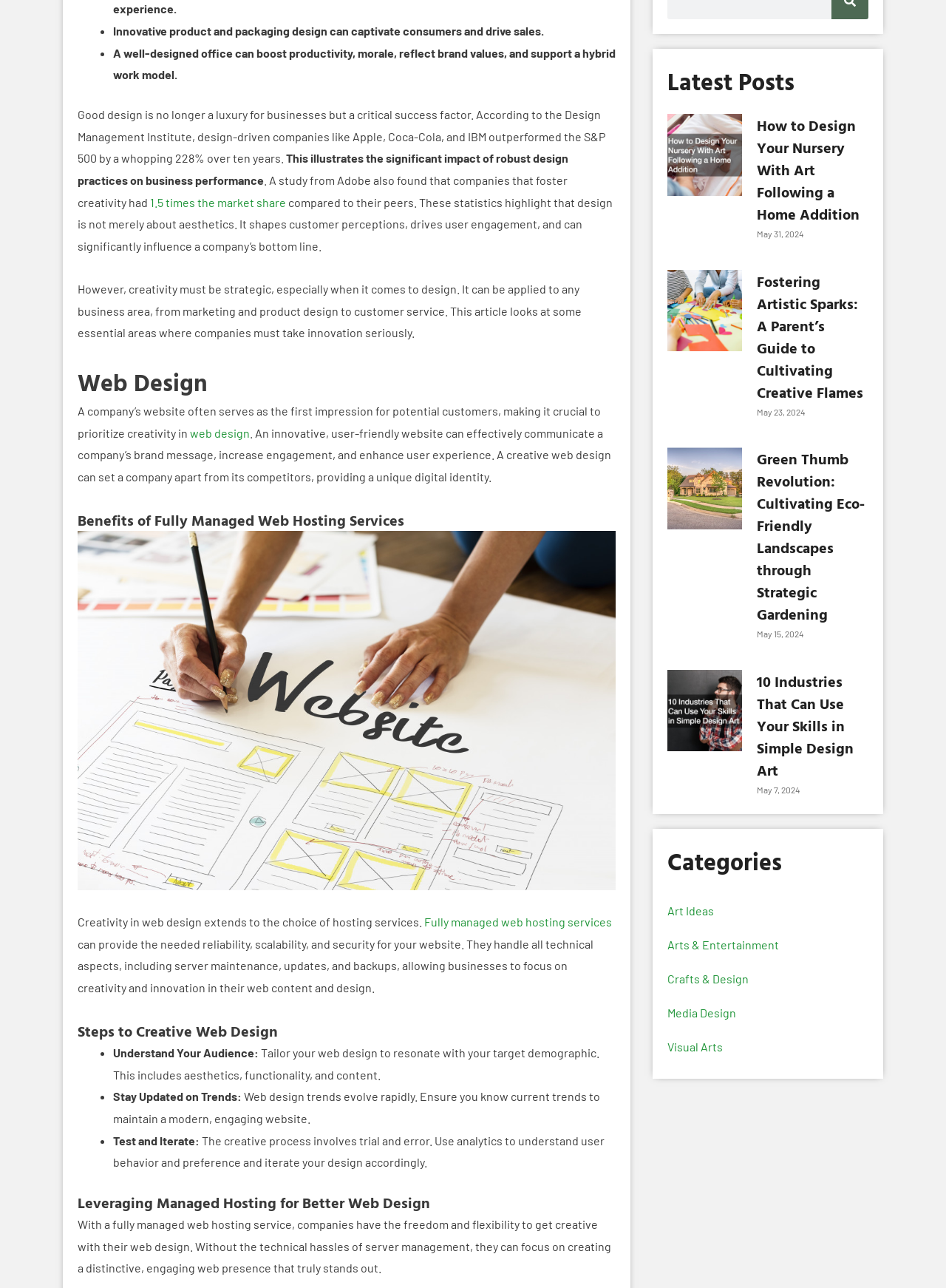Provide the bounding box coordinates, formatted as (top-left x, top-left y, bottom-right x, bottom-right y), with all values being floating point numbers between 0 and 1. Identify the bounding box of the UI element that matches the description: Visual Arts

[0.705, 0.8, 0.918, 0.826]